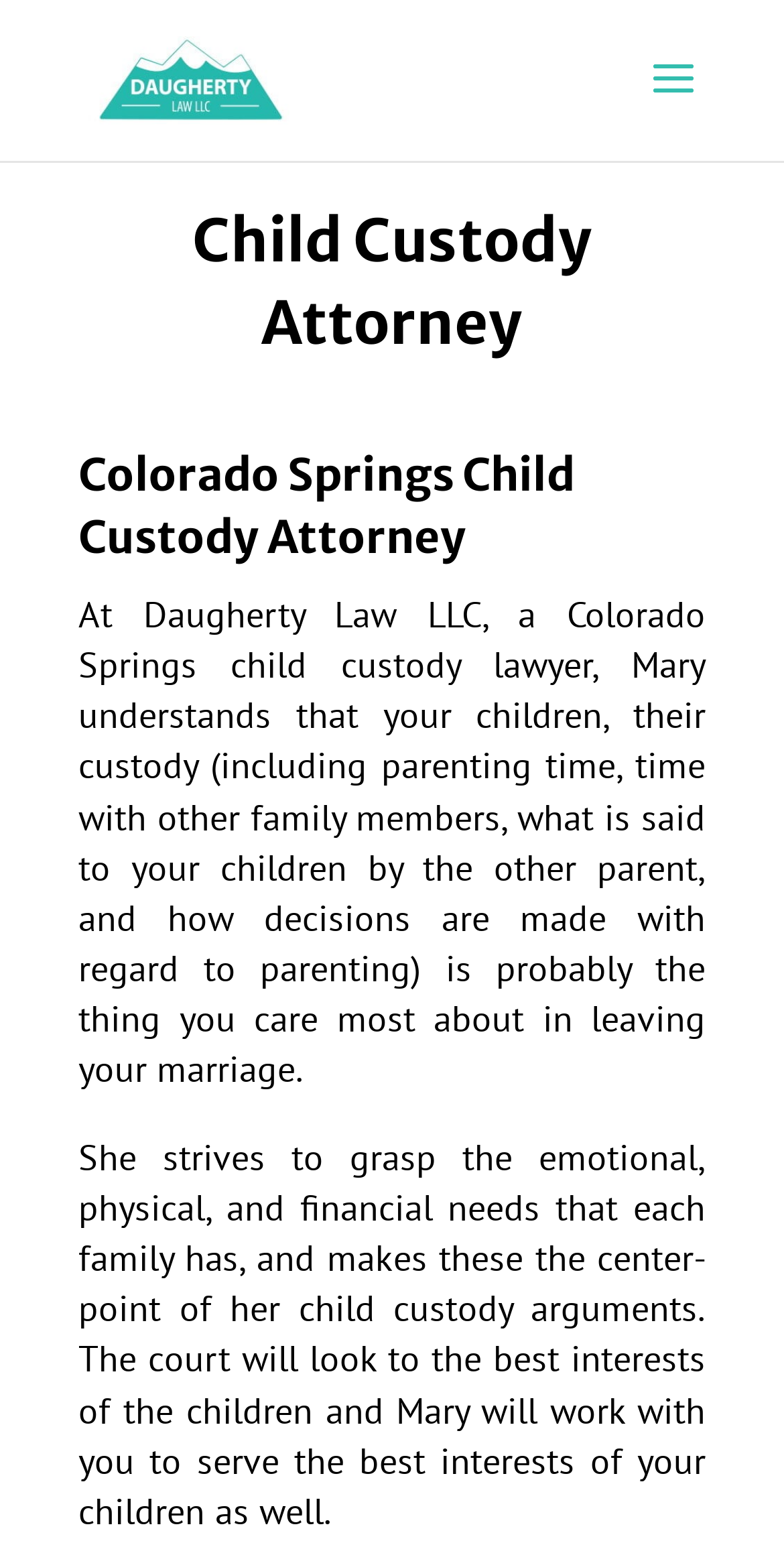Please find the main title text of this webpage.

Child Custody Attorney